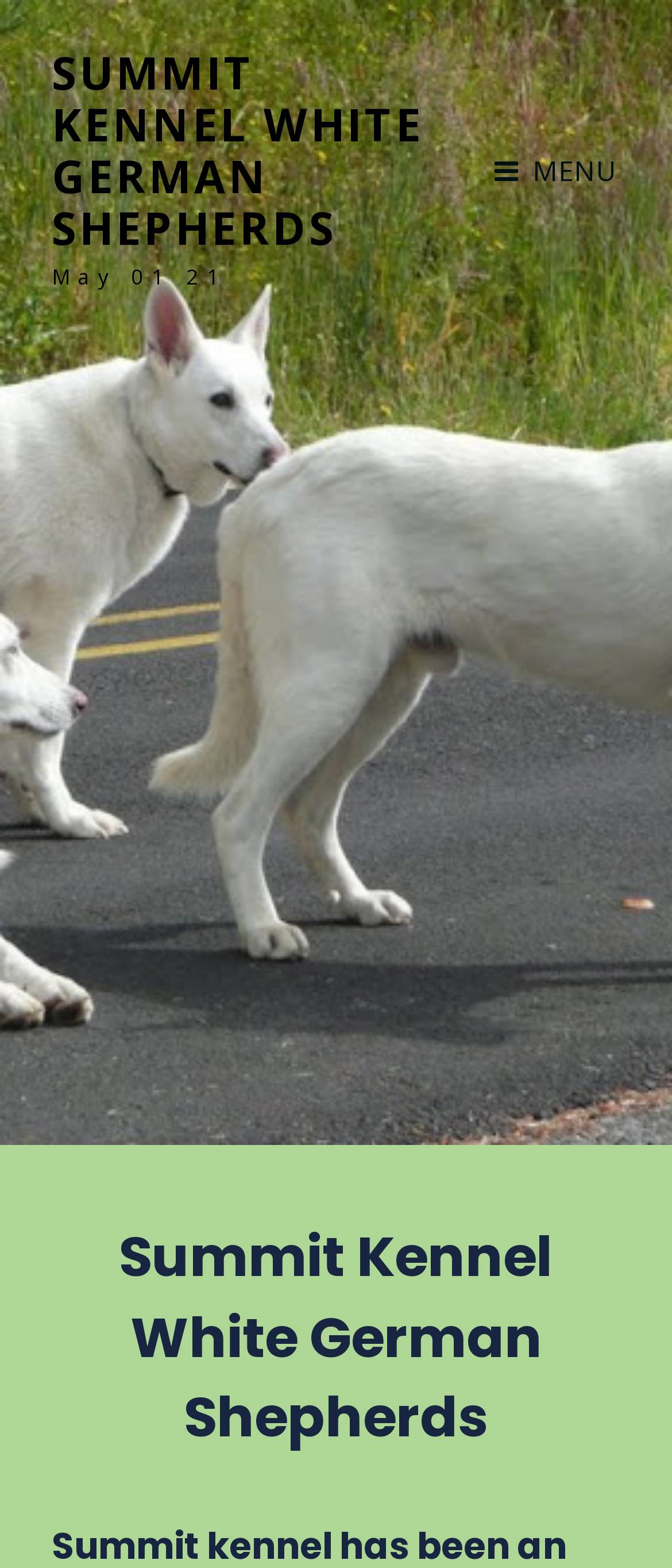Locate the bounding box coordinates for the element described below: "Menu". The coordinates must be four float values between 0 and 1, formatted as [left, top, right, bottom].

[0.685, 0.081, 0.967, 0.136]